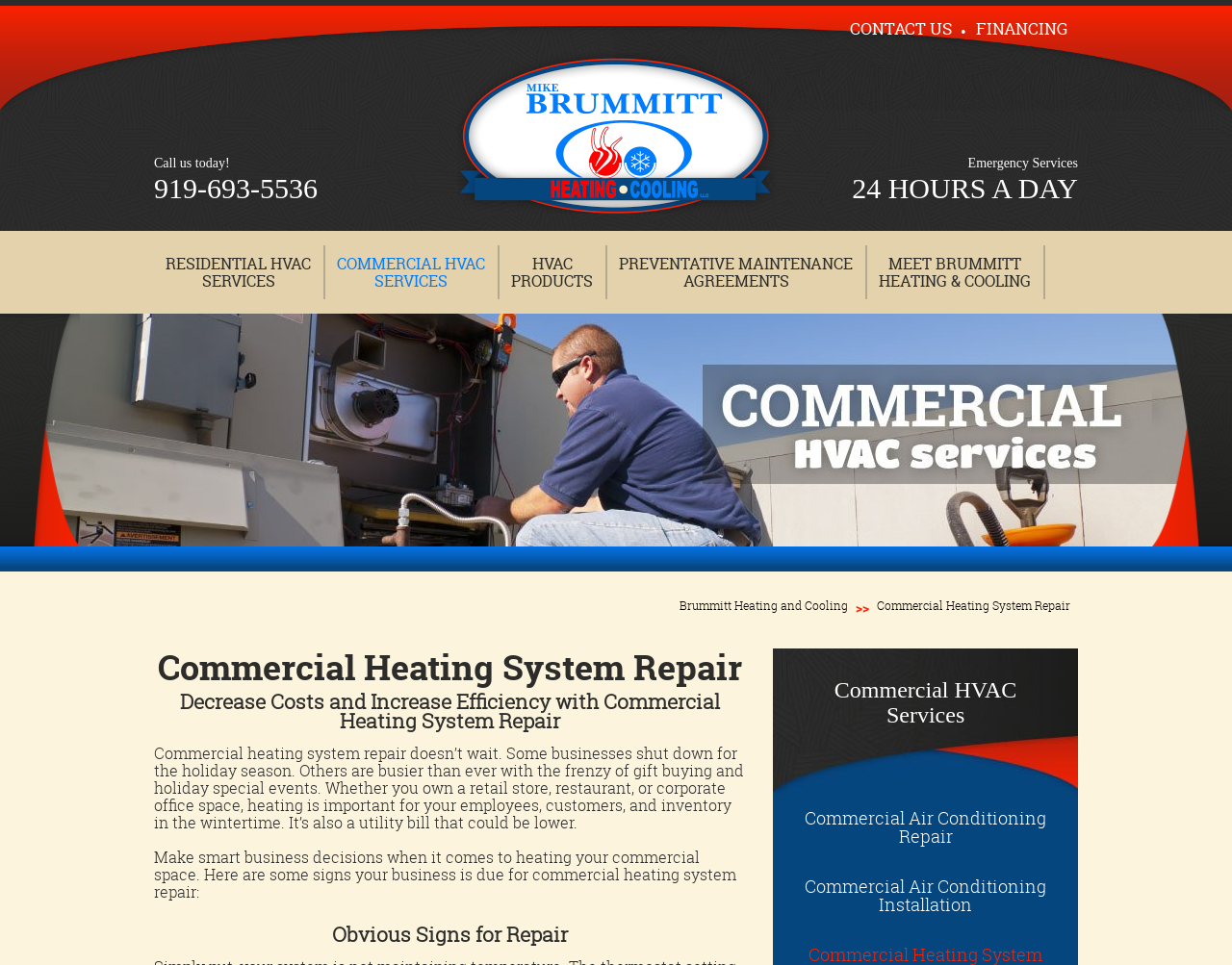Locate the bounding box coordinates for the element described below: "Commercial Heating System Repair". The coordinates must be four float values between 0 and 1, formatted as [left, top, right, bottom].

[0.712, 0.619, 0.869, 0.636]